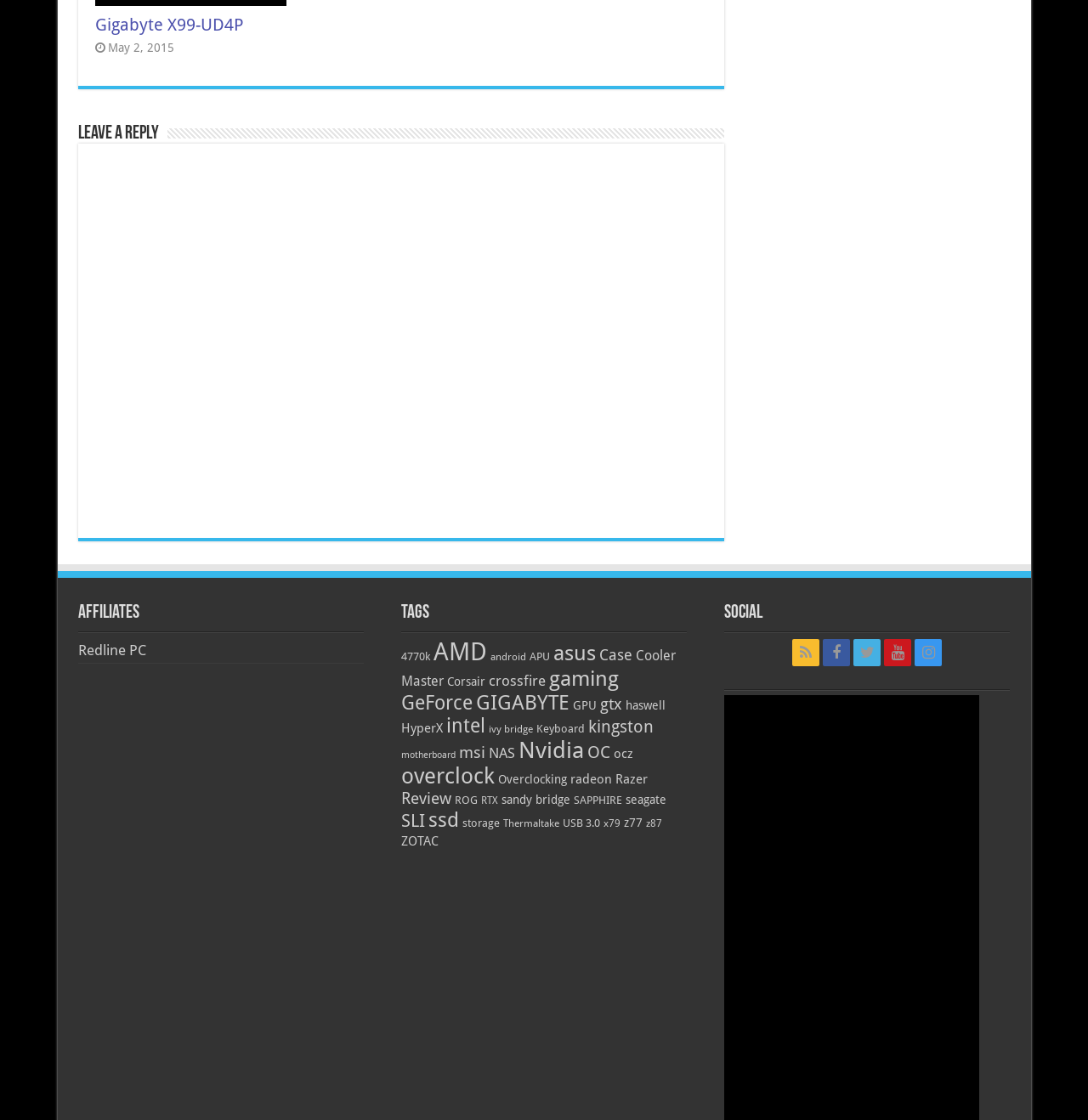Determine the bounding box coordinates of the region to click in order to accomplish the following instruction: "Click on the 'Redline PC' affiliate link". Provide the coordinates as four float numbers between 0 and 1, specifically [left, top, right, bottom].

[0.071, 0.573, 0.134, 0.588]